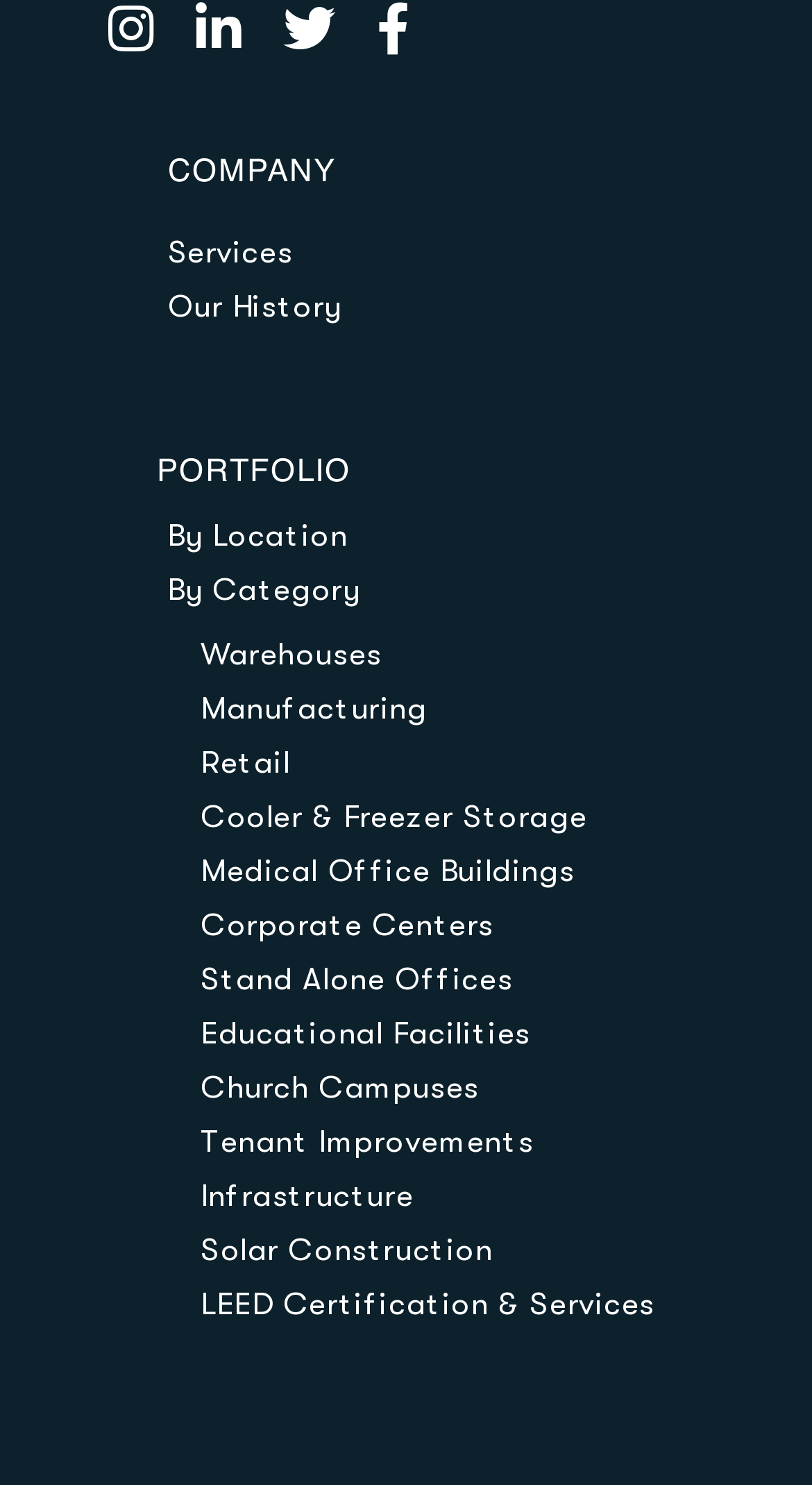Provide your answer in a single word or phrase: 
What is the company's expertise in?

Construction and Infrastructure